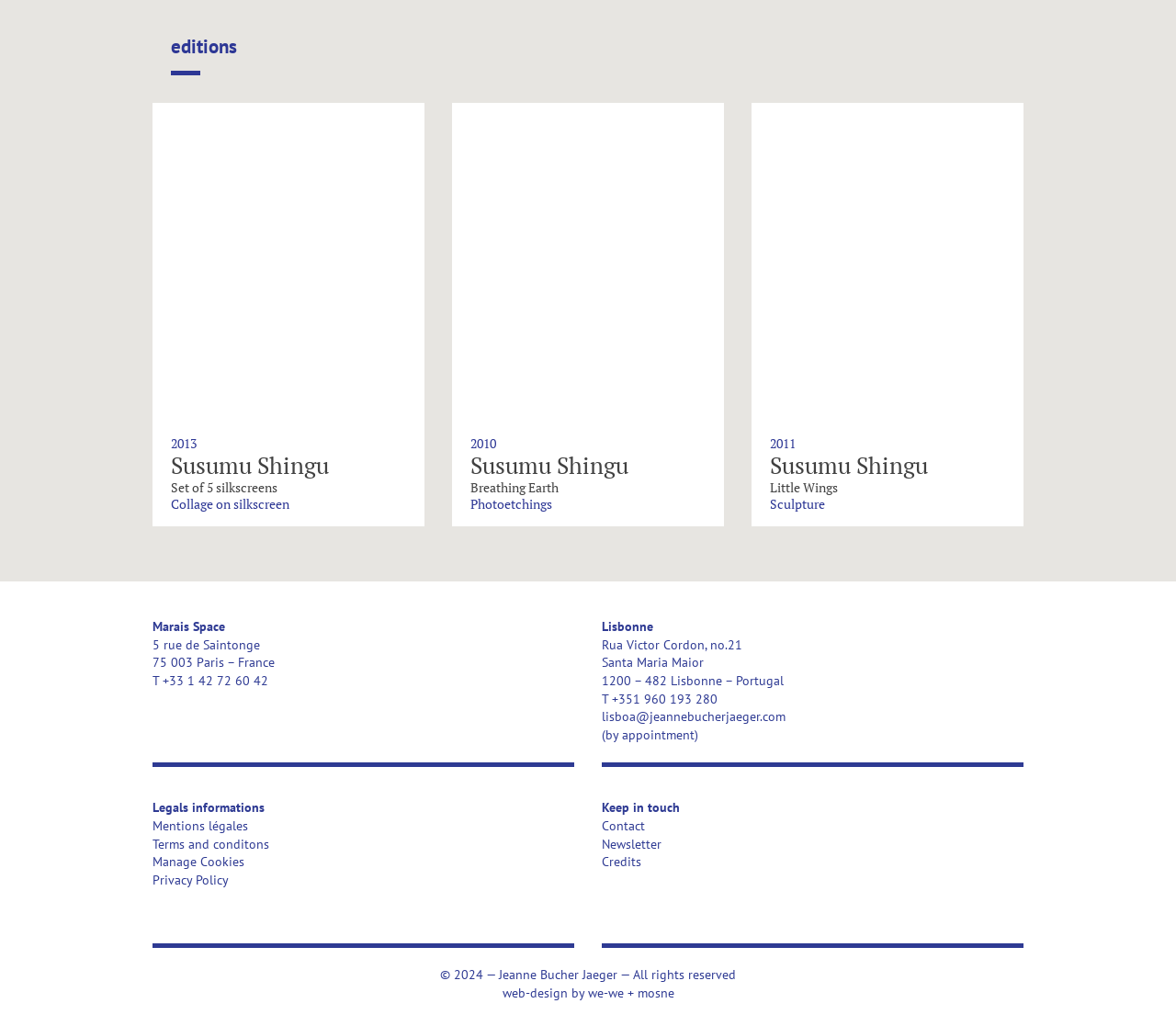What is the name of the artist featured in the first image?
Using the image, give a concise answer in the form of a single word or short phrase.

Susumu Shingu